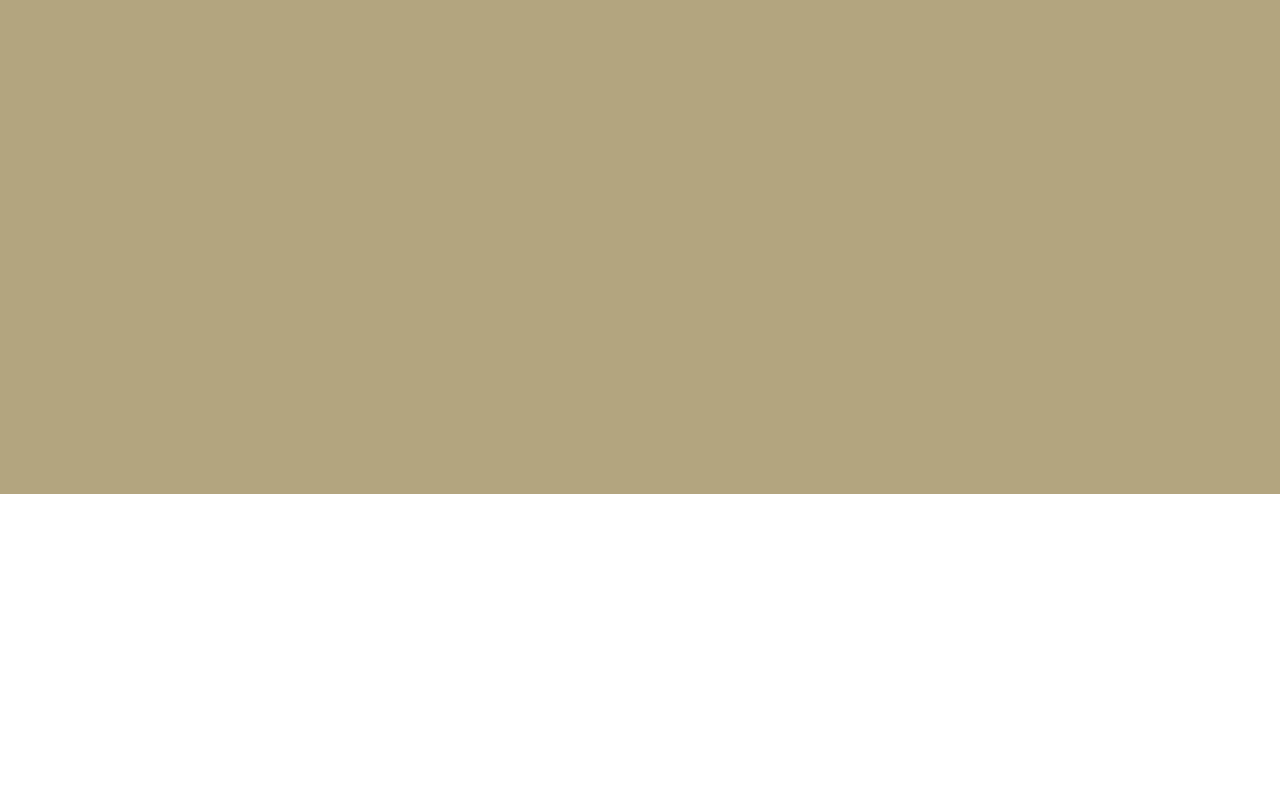Please provide a brief answer to the following inquiry using a single word or phrase:
How many main navigation links are there?

3